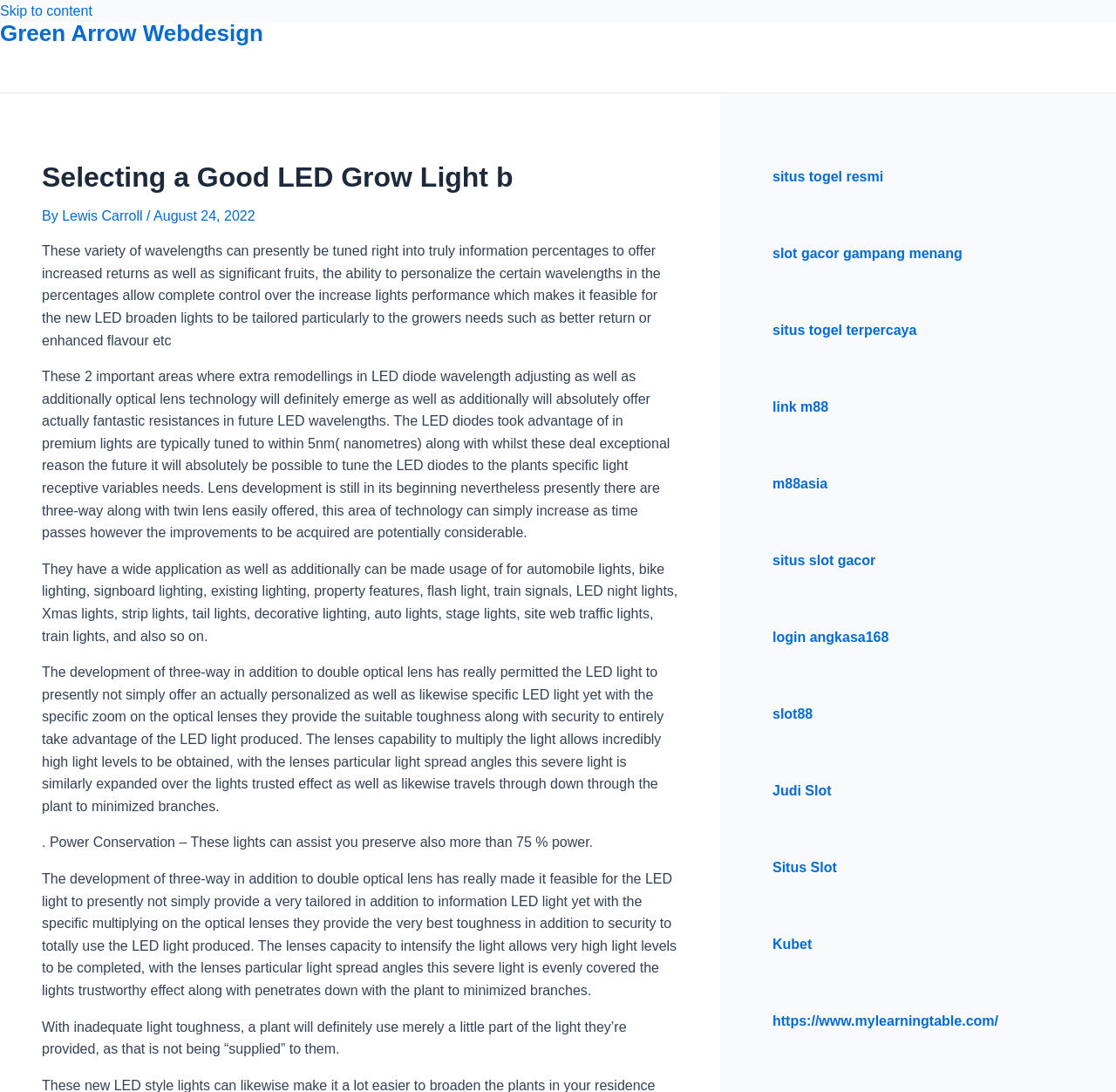Identify the bounding box coordinates of the clickable region necessary to fulfill the following instruction: "Visit 'Green Arrow Webdesign'". The bounding box coordinates should be four float numbers between 0 and 1, i.e., [left, top, right, bottom].

[0.0, 0.018, 0.236, 0.042]